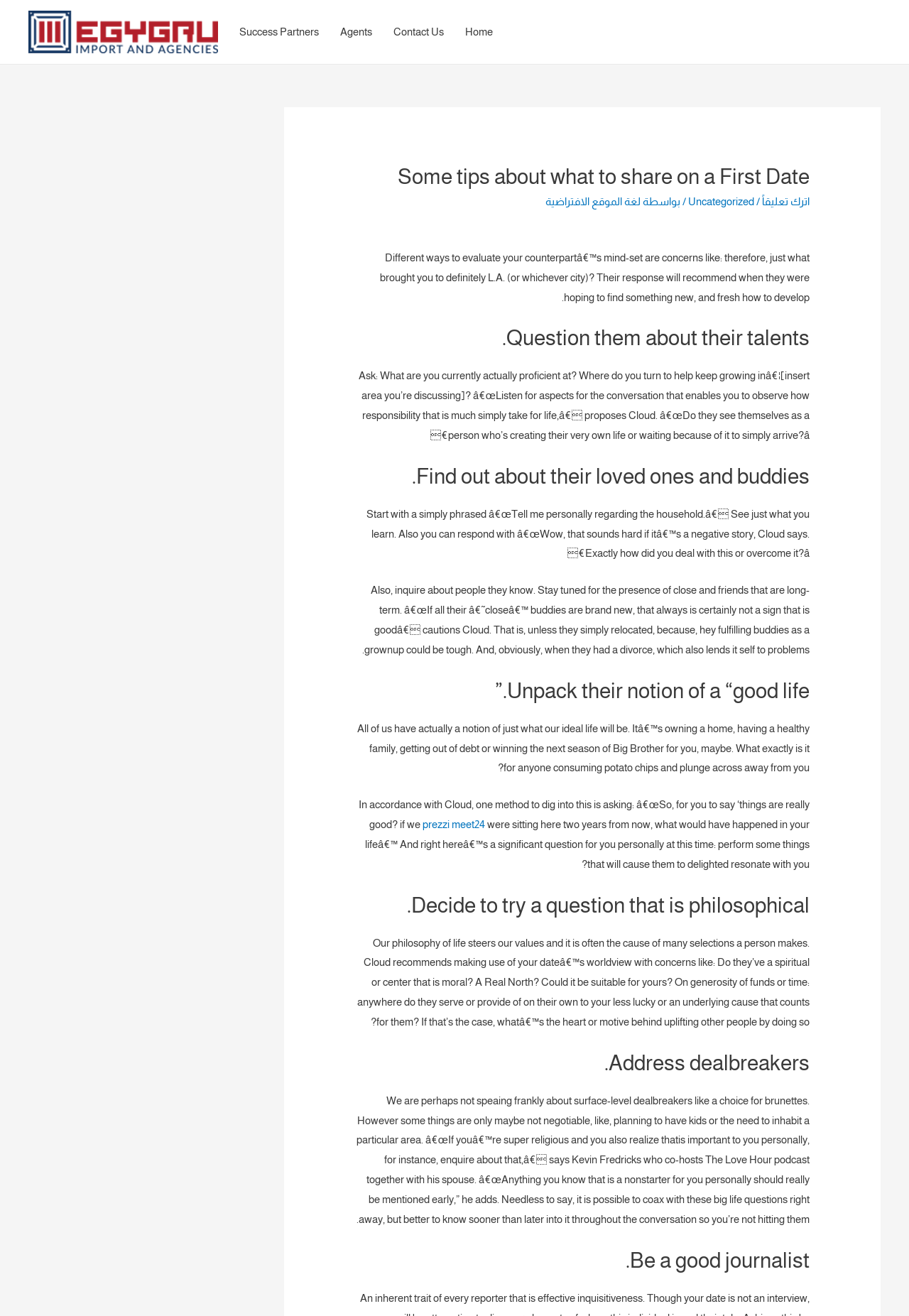Determine the bounding box coordinates for the UI element with the following description: "لغة الموقع الافتراضية". The coordinates should be four float numbers between 0 and 1, represented as [left, top, right, bottom].

[0.6, 0.148, 0.705, 0.158]